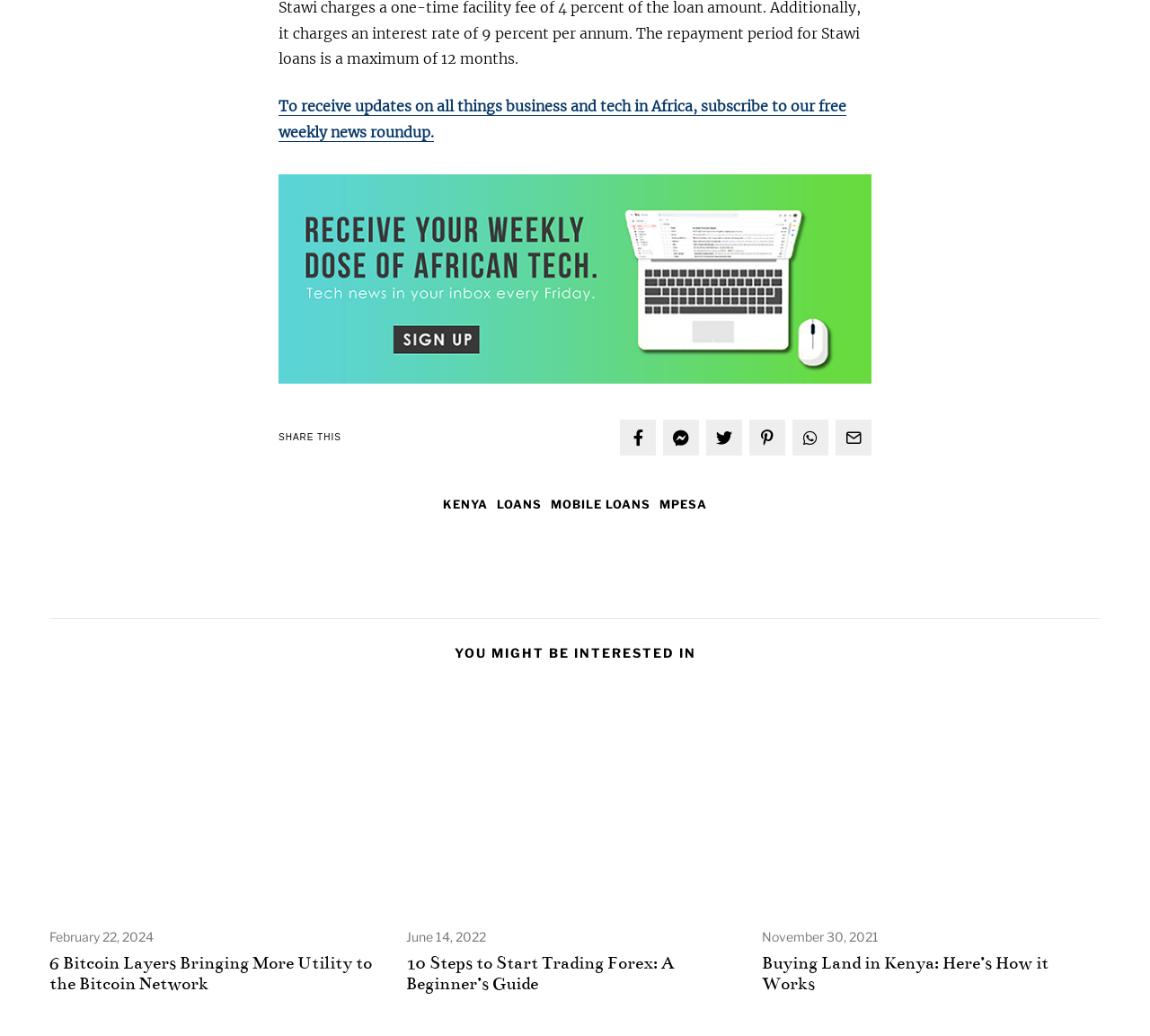Give a short answer to this question using one word or a phrase:
What is the name of the newsletter?

Afritech Weekly